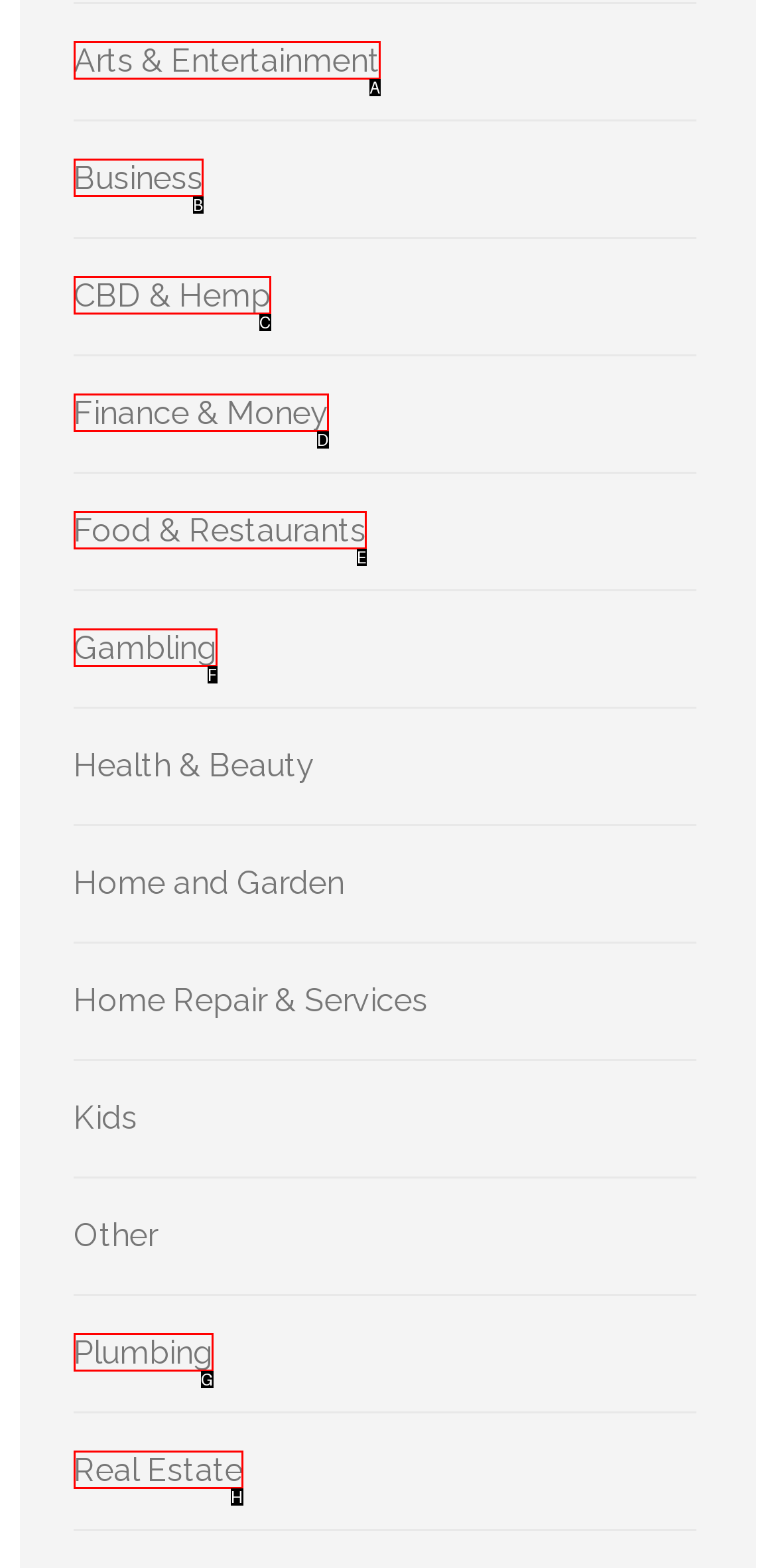Which HTML element matches the description: Real Estate the best? Answer directly with the letter of the chosen option.

H